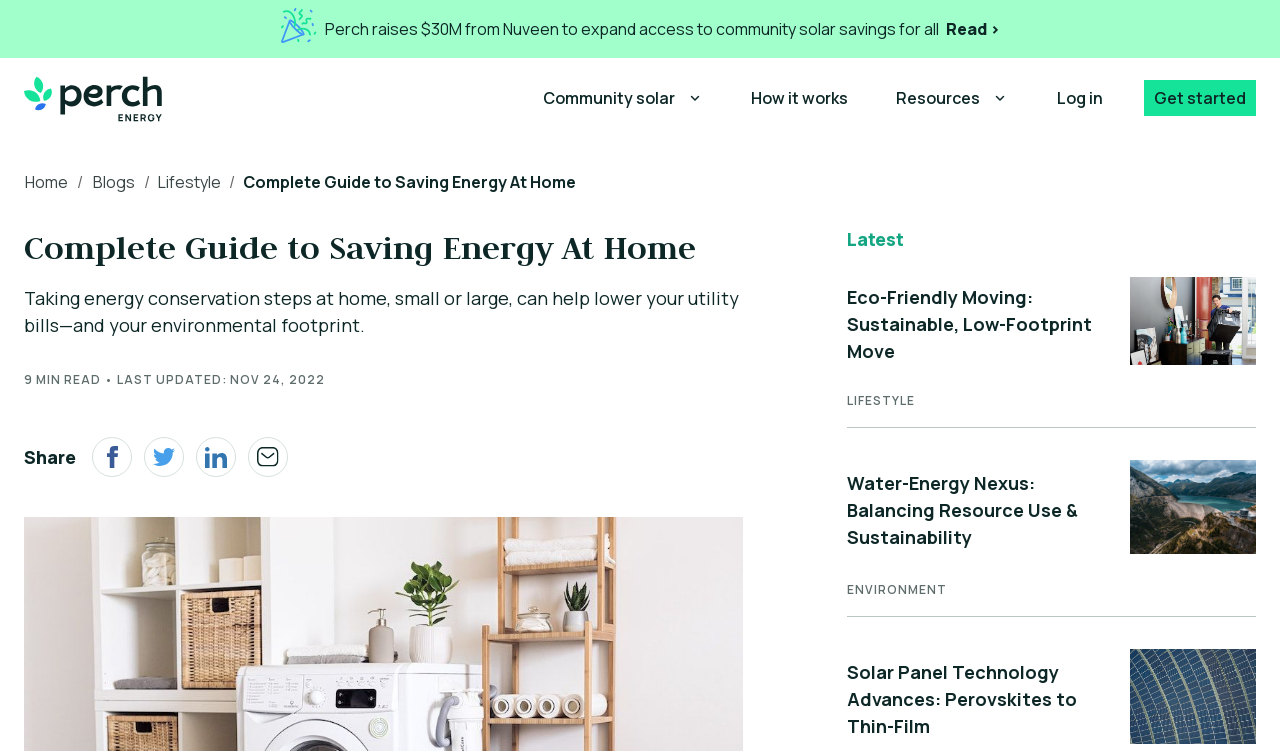What is the category of the article 'Eco-Friendly Moving: Sustainable, Low-Footprint Move'?
Offer a detailed and exhaustive answer to the question.

The article 'Eco-Friendly Moving: Sustainable, Low-Footprint Move' is categorized under 'LIFESTYLE' as indicated by the link 'LIFESTYLE' above the article title.